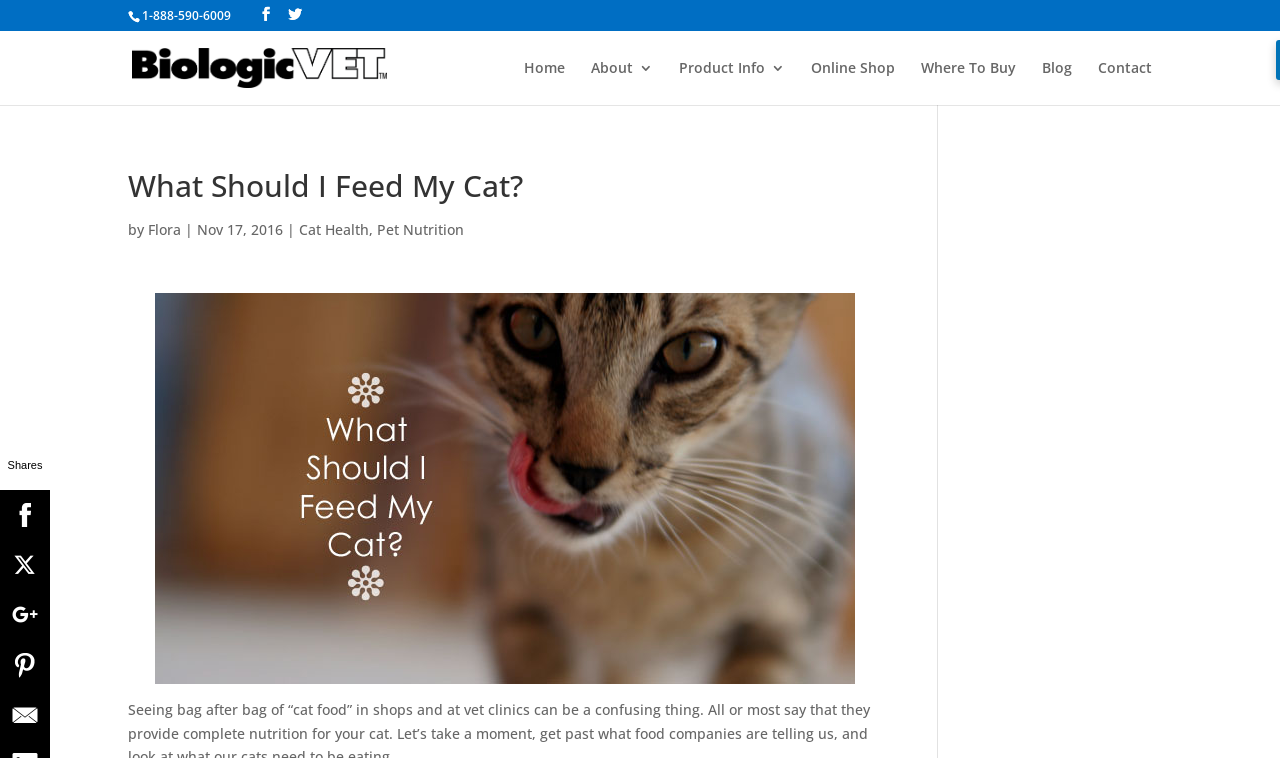What is the topic of the article?
Based on the screenshot, give a detailed explanation to answer the question.

I found the topic of the article by looking at the main heading element, which says 'What Should I Feed My Cat?'.